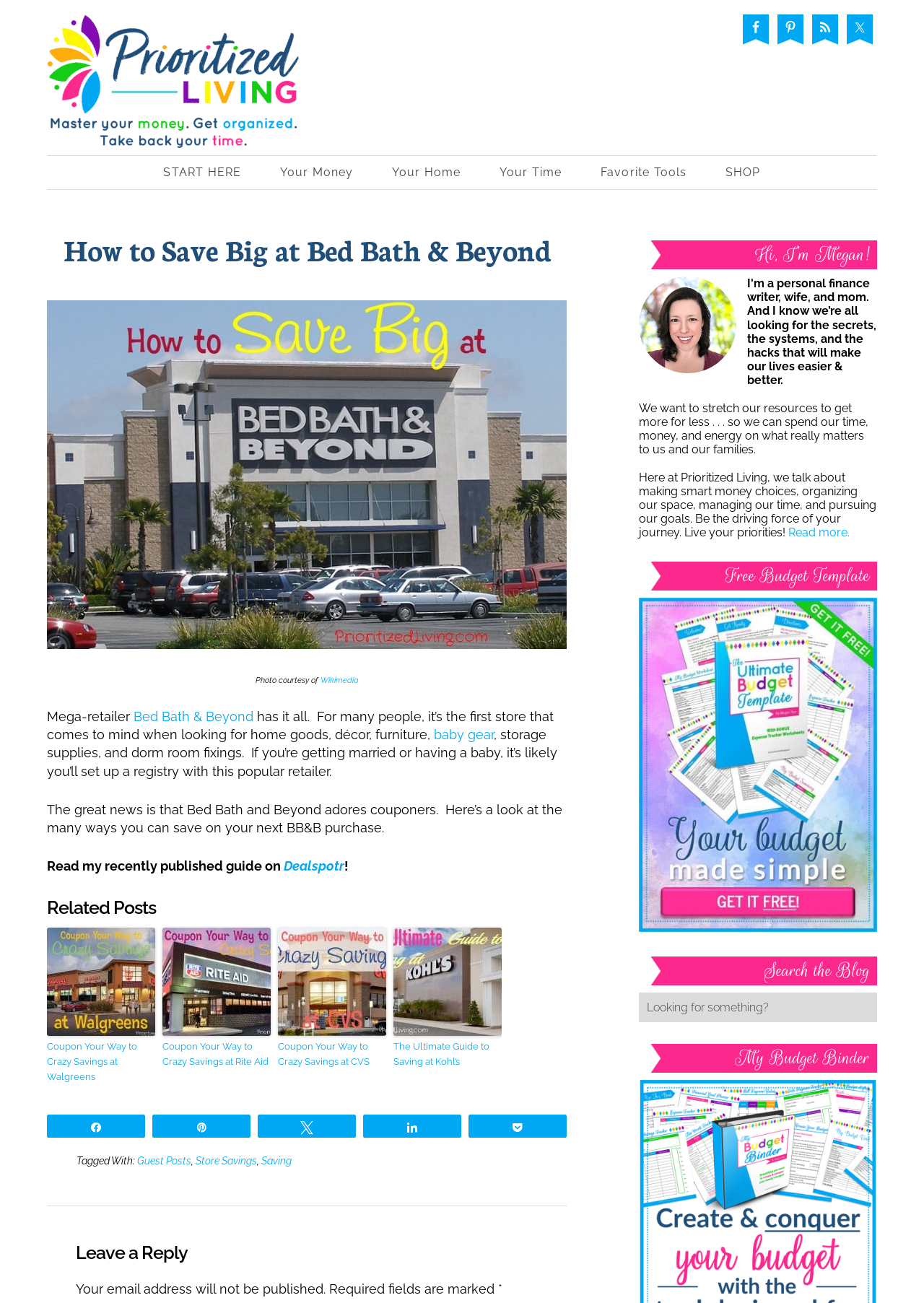What is the topic of the related posts section?
From the screenshot, provide a brief answer in one word or phrase.

Couponing and saving